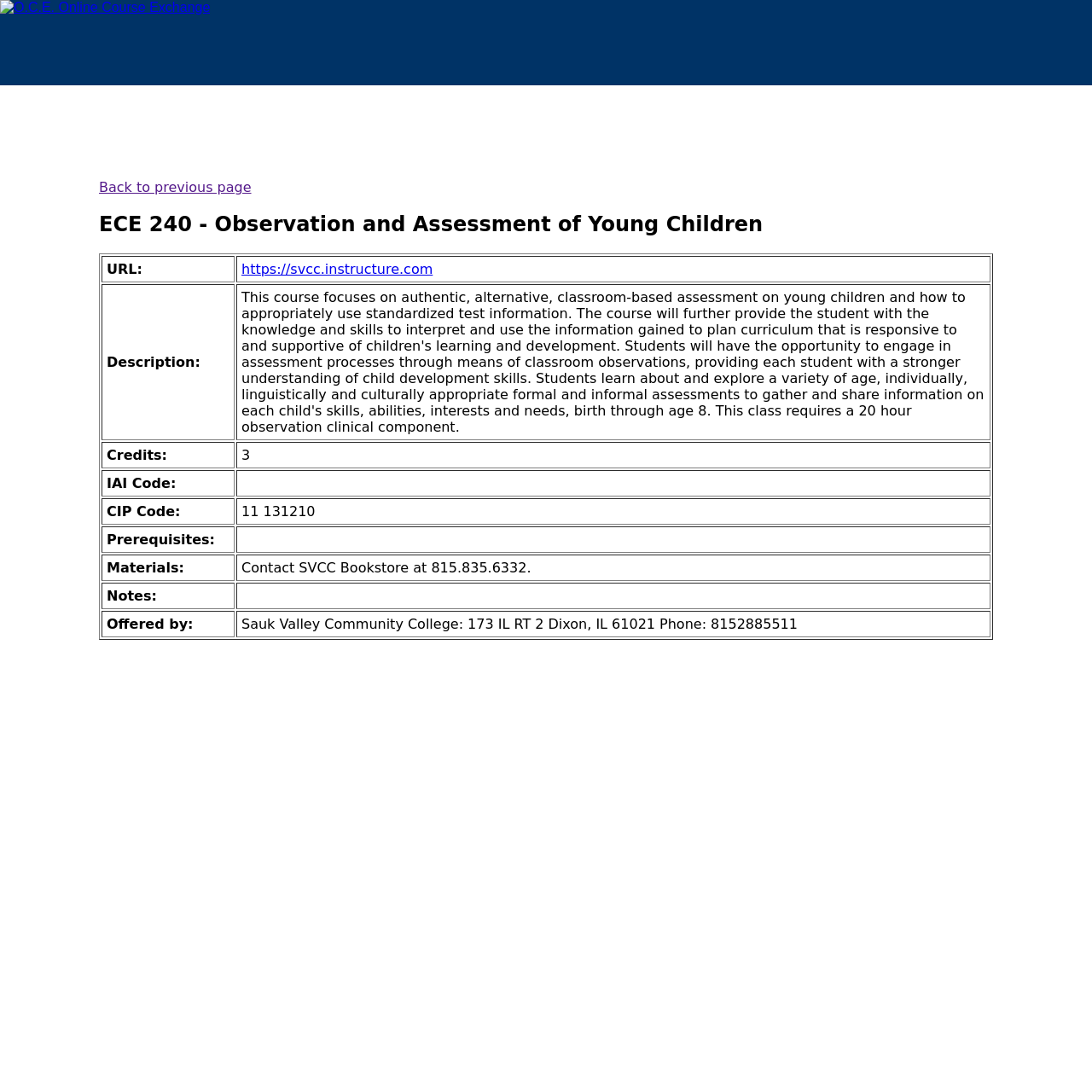Please provide a brief answer to the question using only one word or phrase: 
How many credits is the ECE 240 course worth?

3